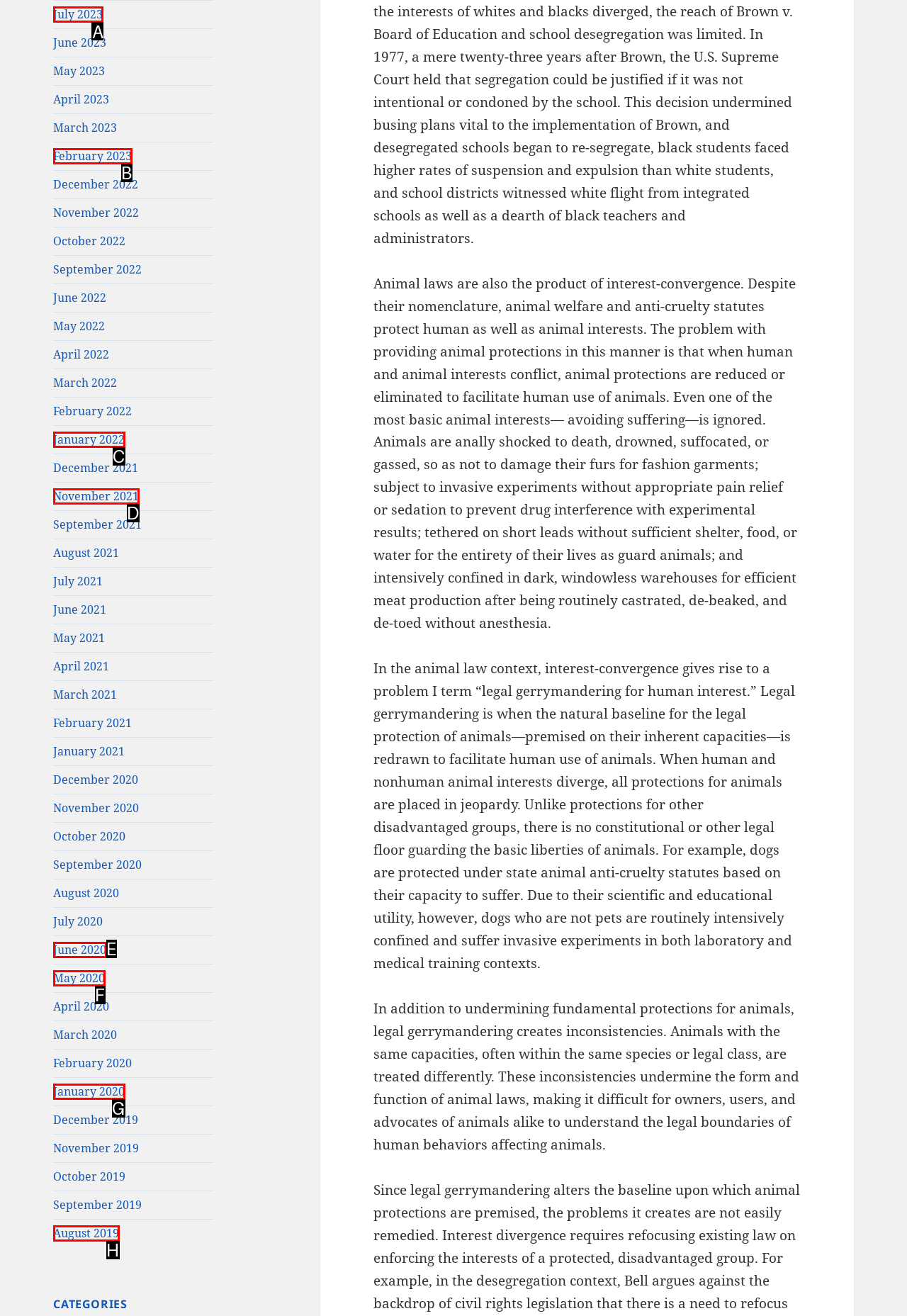Tell me which letter corresponds to the UI element that should be clicked to fulfill this instruction: Click on July 2023
Answer using the letter of the chosen option directly.

A